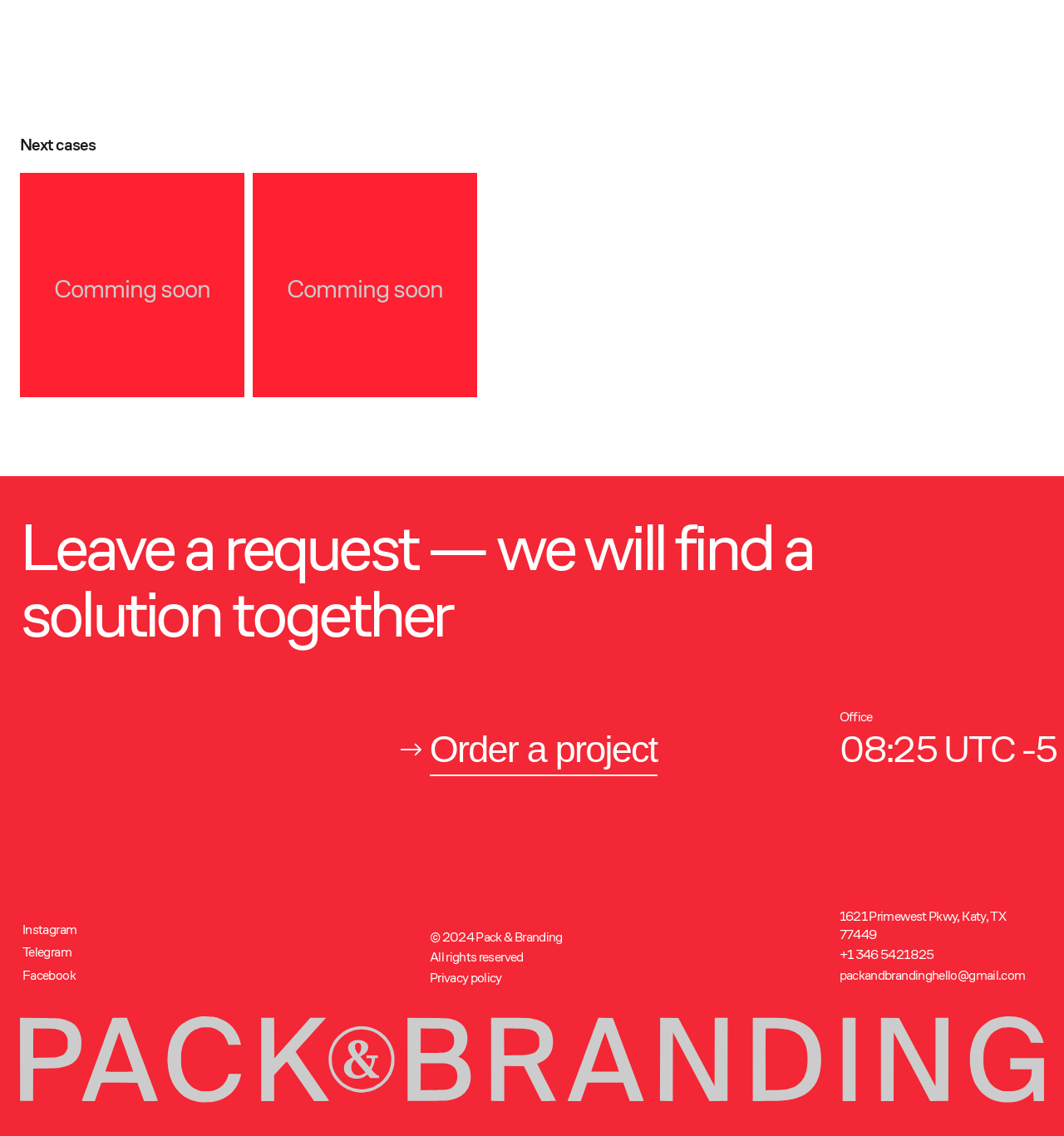How many social media links are available?
Observe the image and answer the question with a one-word or short phrase response.

3